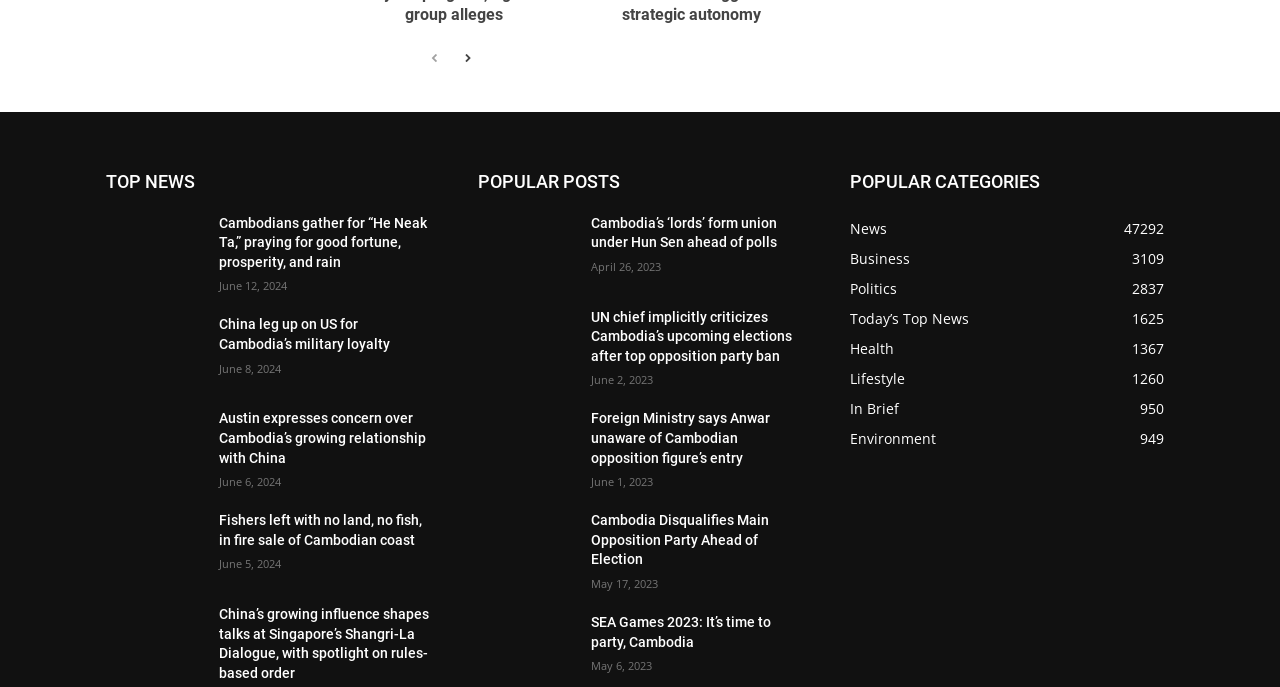How many categories are listed?
Look at the screenshot and provide an in-depth answer.

I counted the number of link elements under the 'POPULAR CATEGORIES' heading and found 8 categories, each corresponding to a link element.